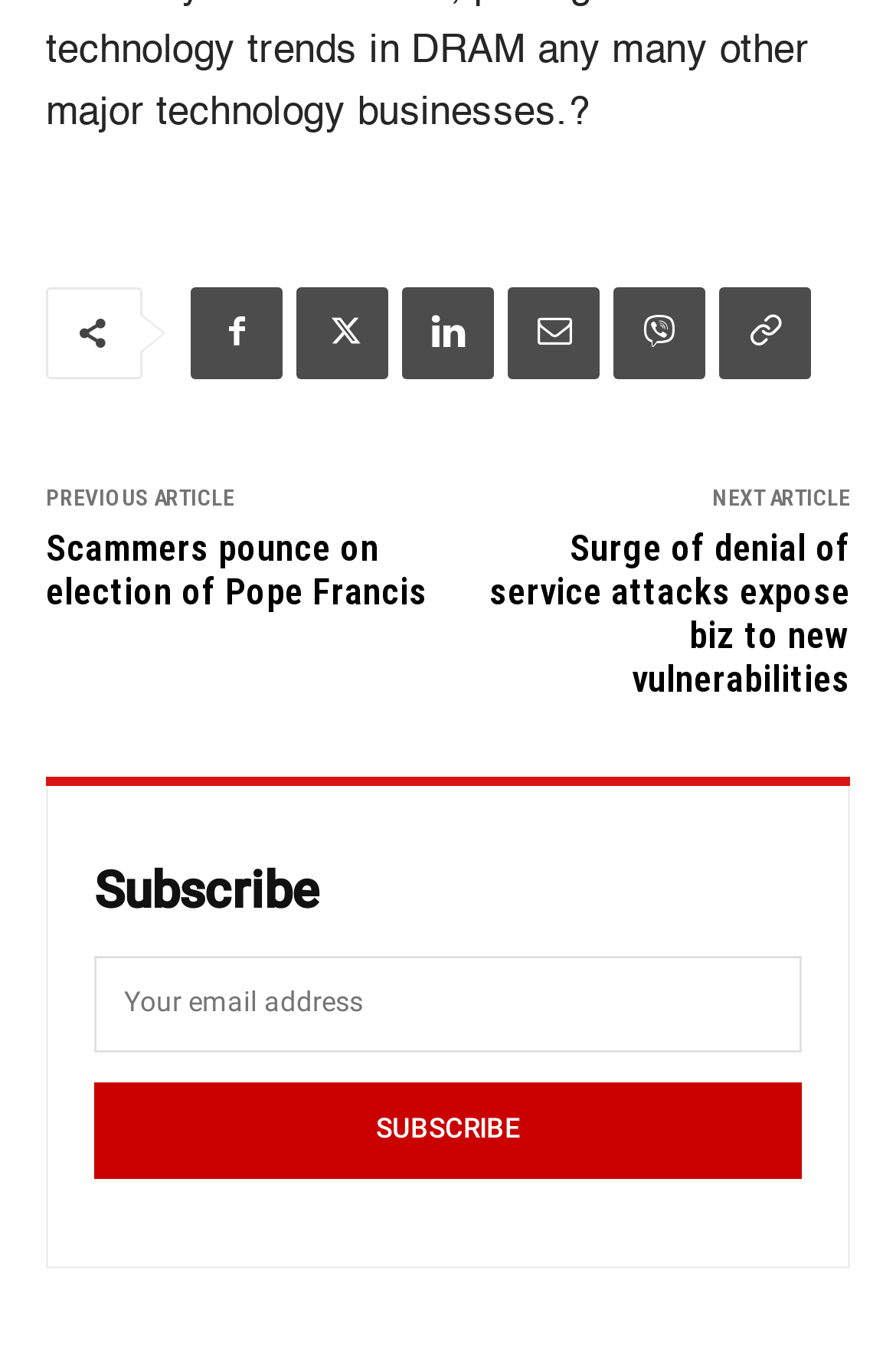Give a one-word or short phrase answer to this question: 
What is the text of the previous article link?

Scammers pounce on election of Pope Francis